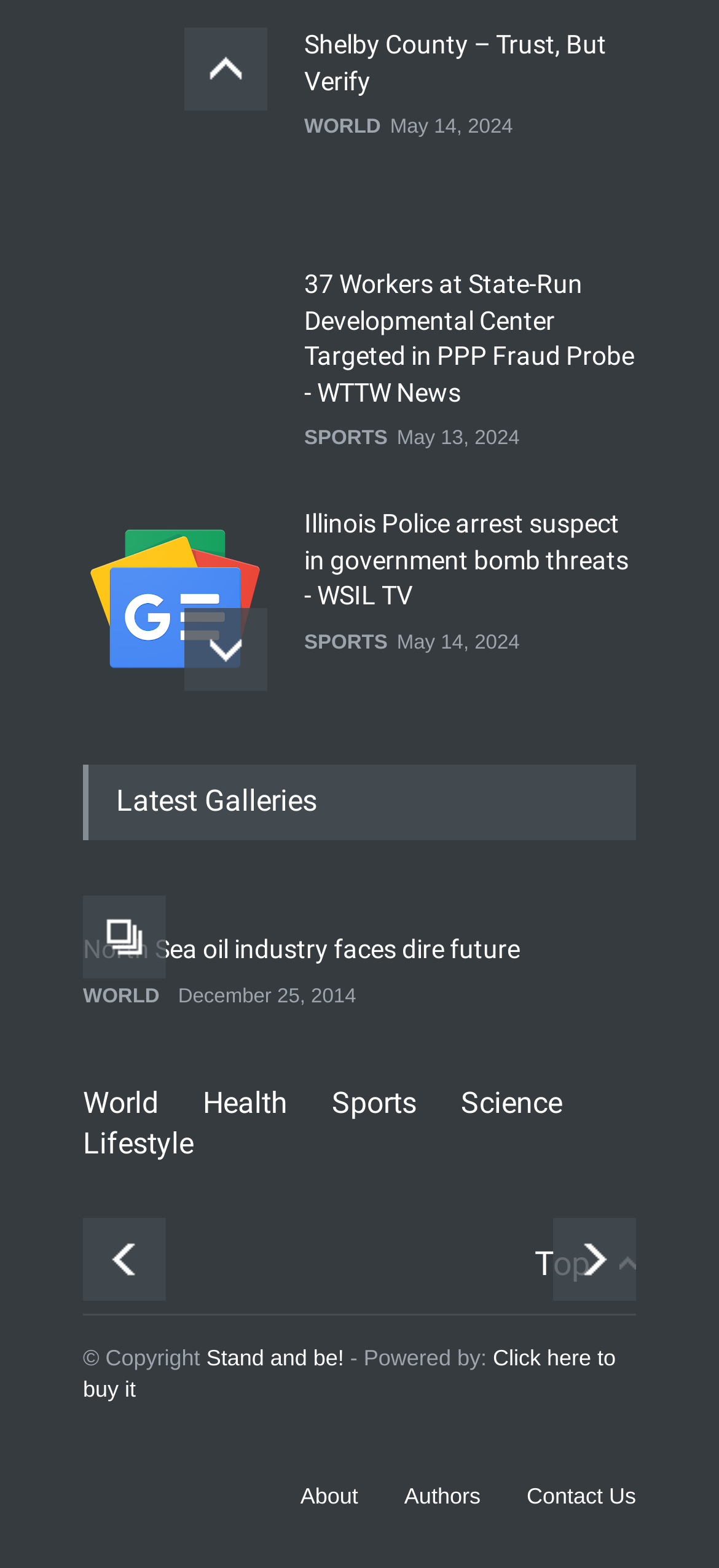What categories are available on this news website?
Please provide a single word or phrase in response based on the screenshot.

World, Health, Sports, Science, Lifestyle